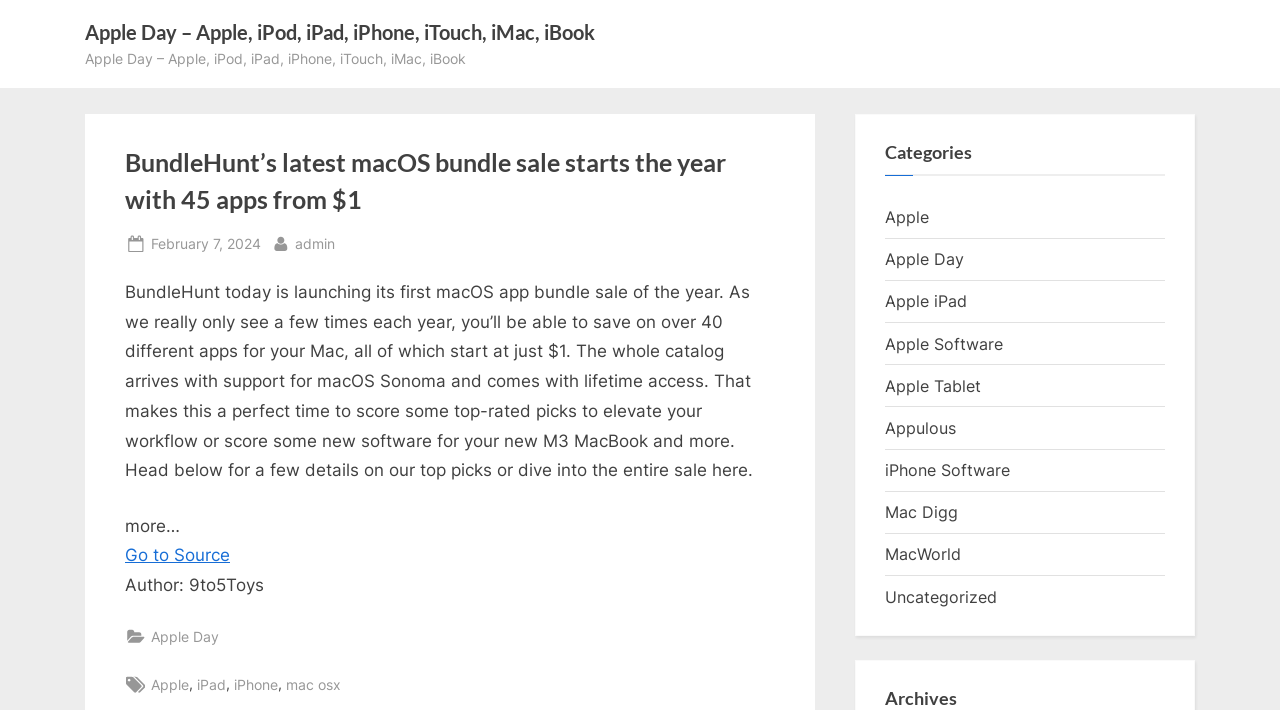Extract the bounding box coordinates of the UI element described by: "Posted on February 7, 2024". The coordinates should include four float numbers ranging from 0 to 1, e.g., [left, top, right, bottom].

[0.118, 0.325, 0.204, 0.361]